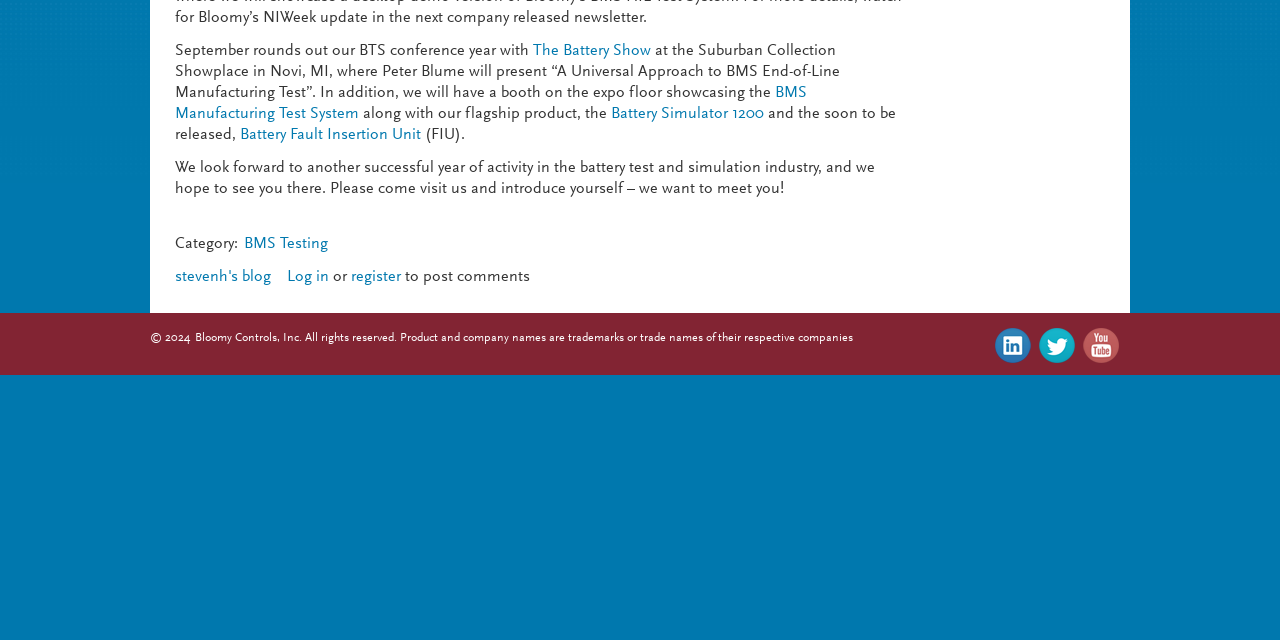Bounding box coordinates are specified in the format (top-left x, top-left y, bottom-right x, bottom-right y). All values are floating point numbers bounded between 0 and 1. Please provide the bounding box coordinate of the region this sentence describes: register

[0.274, 0.42, 0.313, 0.445]